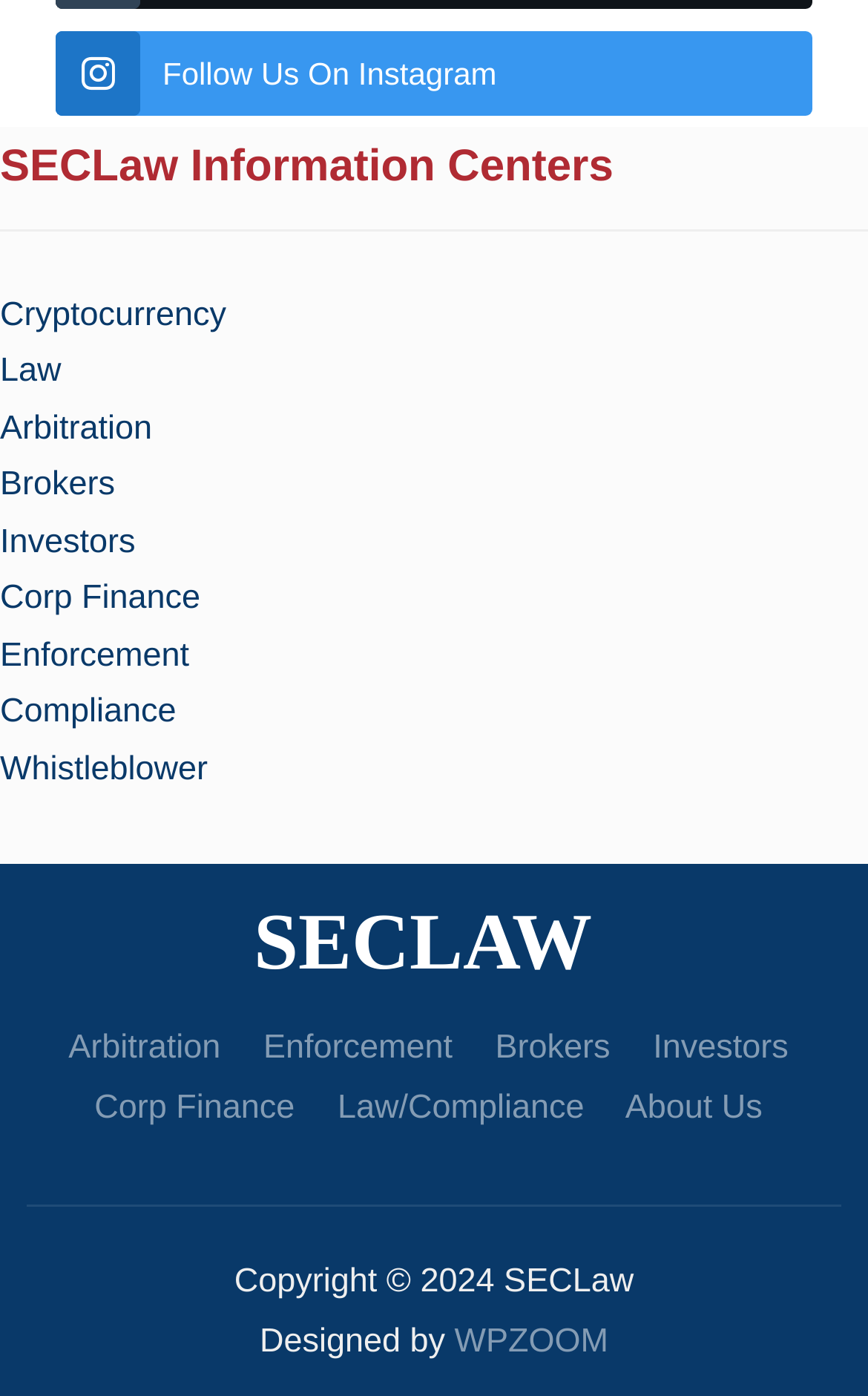Determine the bounding box coordinates of the element that should be clicked to execute the following command: "Visit the SECLAW homepage".

[0.292, 0.626, 0.708, 0.722]